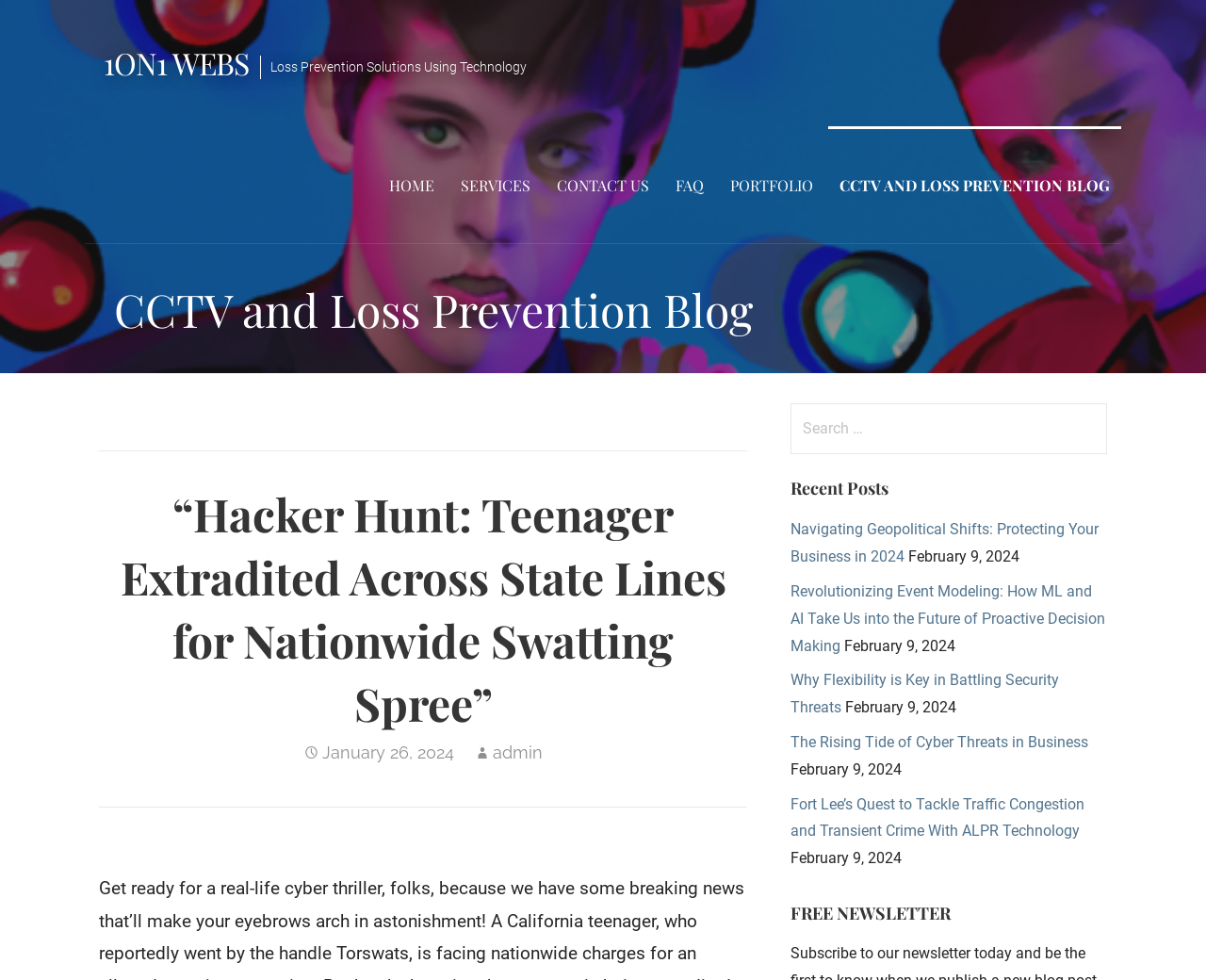Identify the bounding box coordinates of the region I need to click to complete this instruction: "Click on the HOME link".

[0.313, 0.128, 0.37, 0.248]